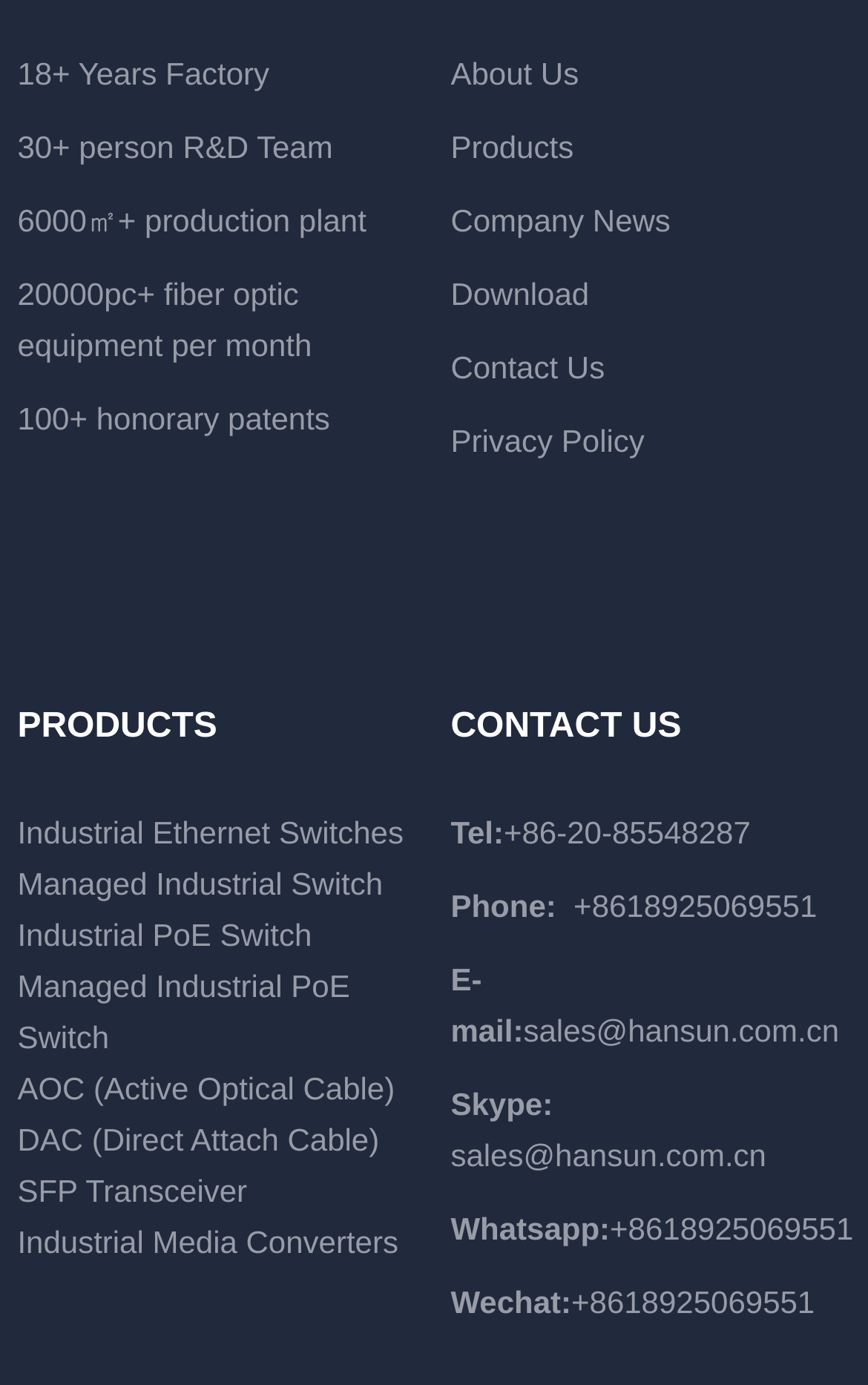Provide a brief response to the question using a single word or phrase: 
How many contact methods are provided?

5